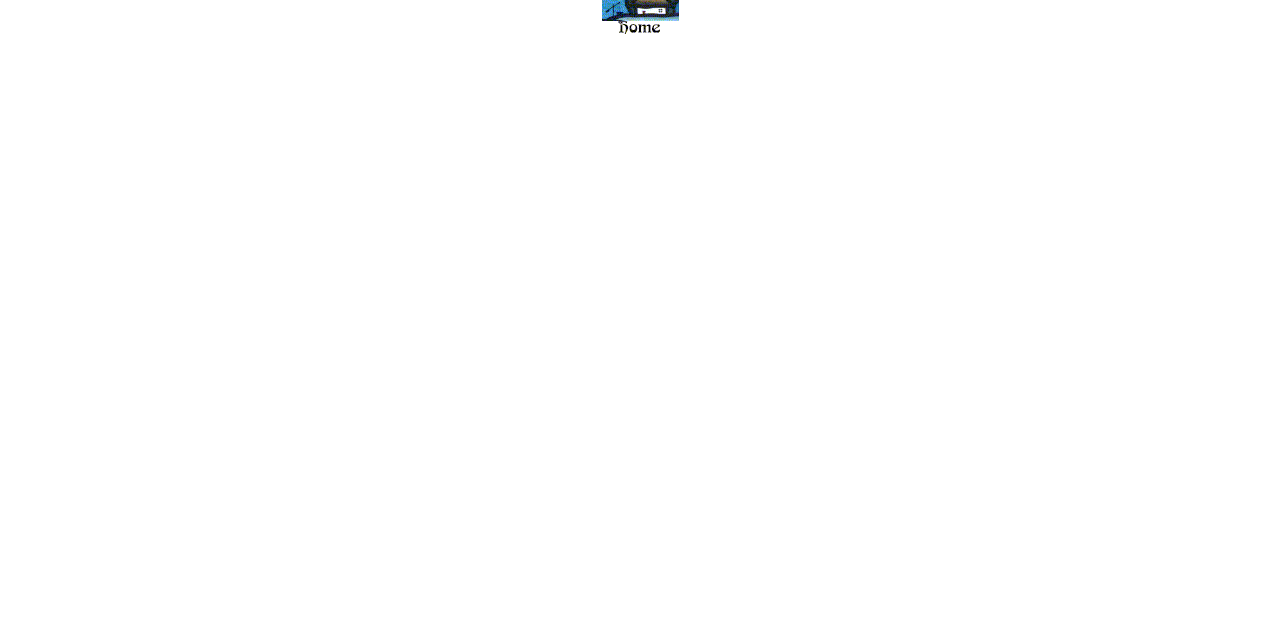Given the description "alt="All Things Ukrainian Home Page"", provide the bounding box coordinates of the corresponding UI element.

[0.47, 0.031, 0.53, 0.058]